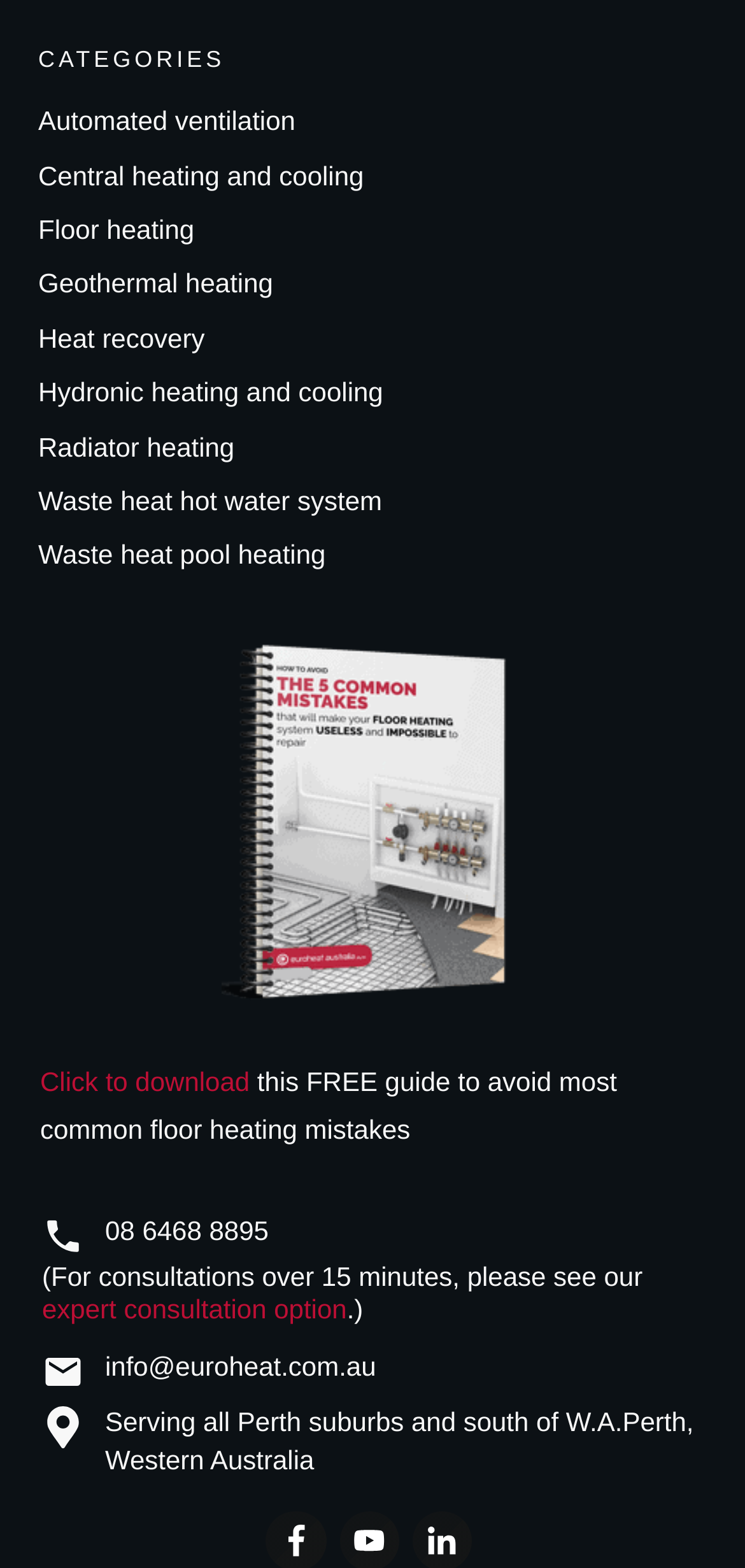Provide the bounding box coordinates of the HTML element described by the text: "expert consultation option".

[0.056, 0.825, 0.466, 0.844]